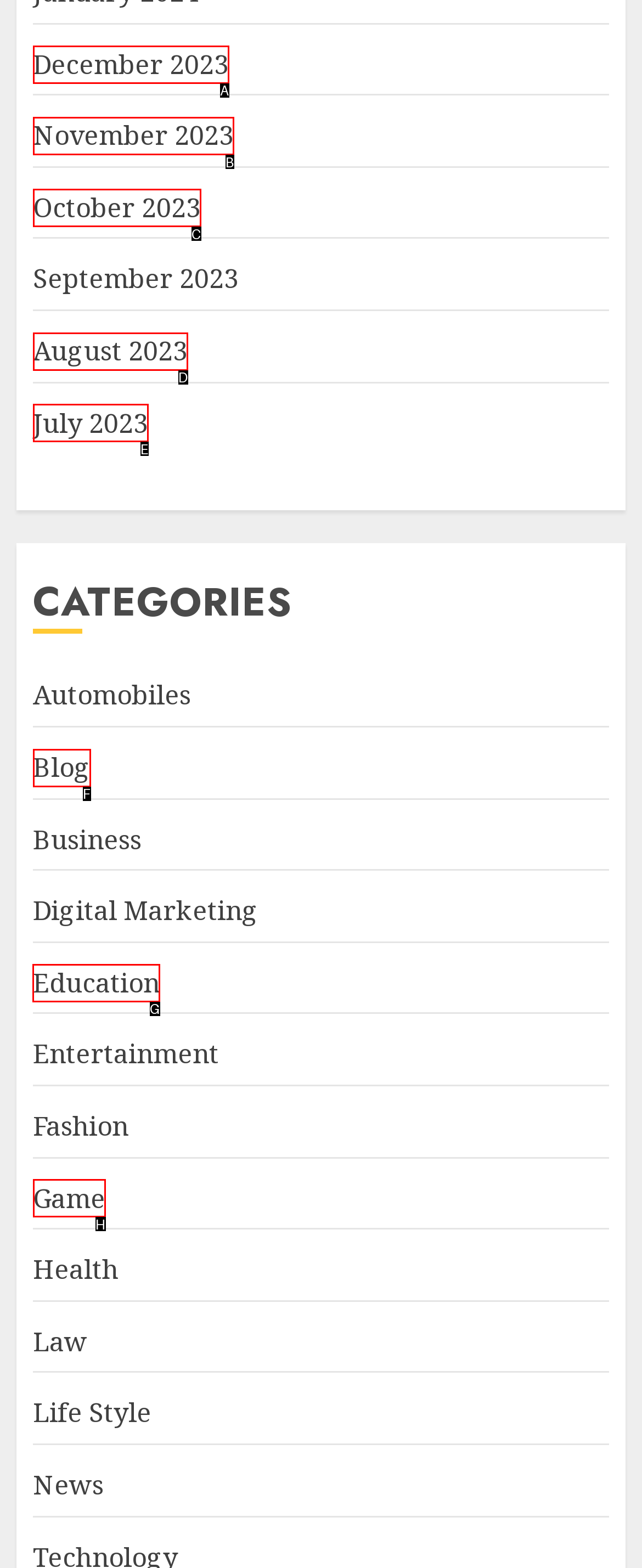Indicate which HTML element you need to click to complete the task: Check out Education. Provide the letter of the selected option directly.

G